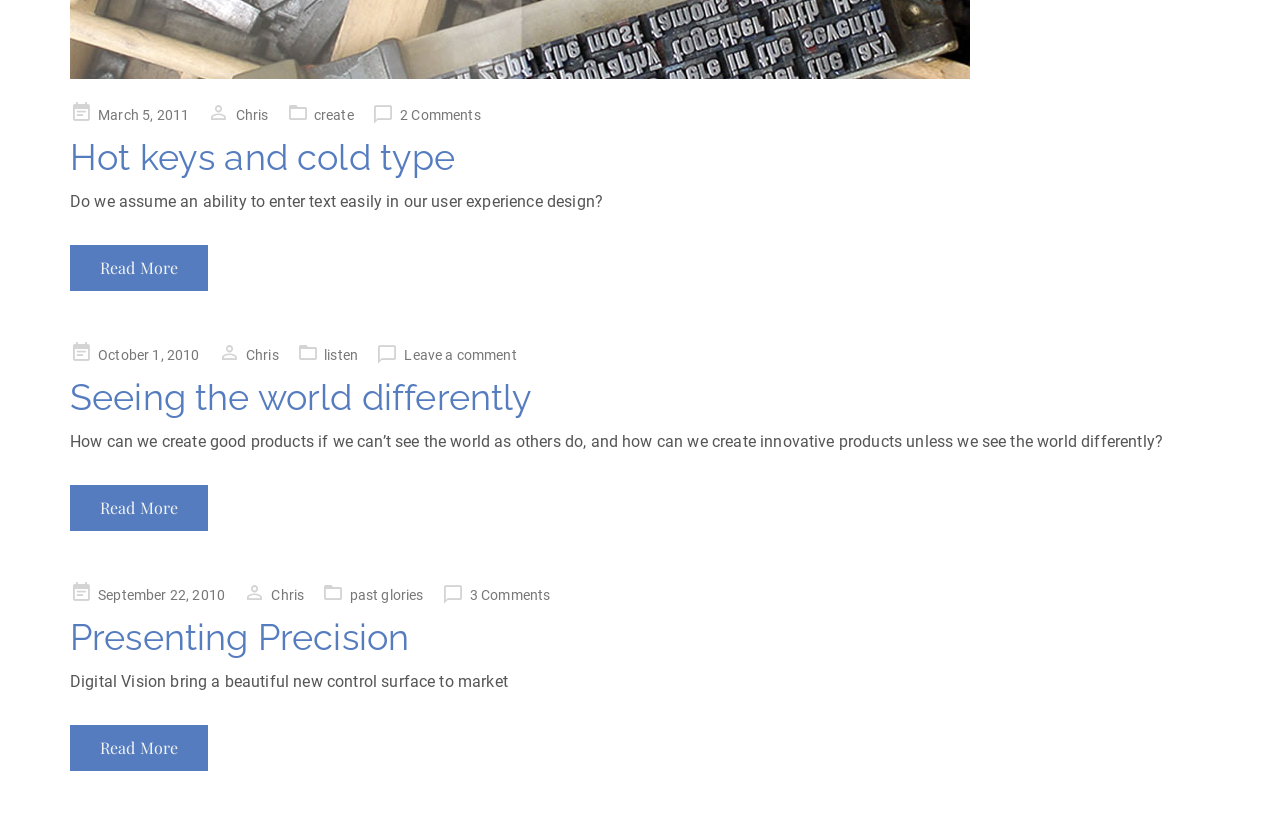Using the element description provided, determine the bounding box coordinates in the format (top-left x, top-left y, bottom-right x, bottom-right y). Ensure that all values are floating point numbers between 0 and 1. Element description: Contact Us

None